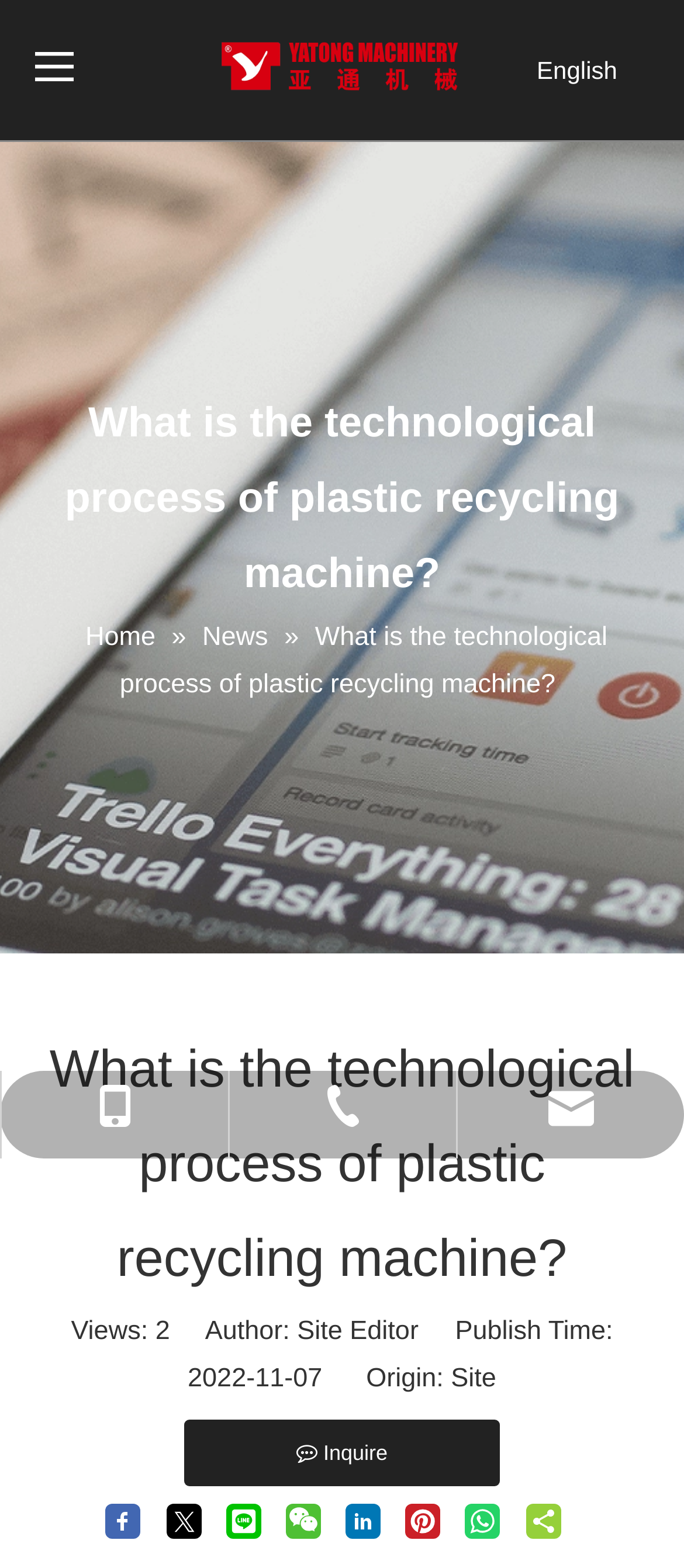How many language options are available?
Answer the question with detailed information derived from the image.

I counted the number of language links available on the webpage, which are Kazakh, Turkish, Korean, German, Portuguese, Spanish, Russian, French, and Arabic, making a total of 9 language options.